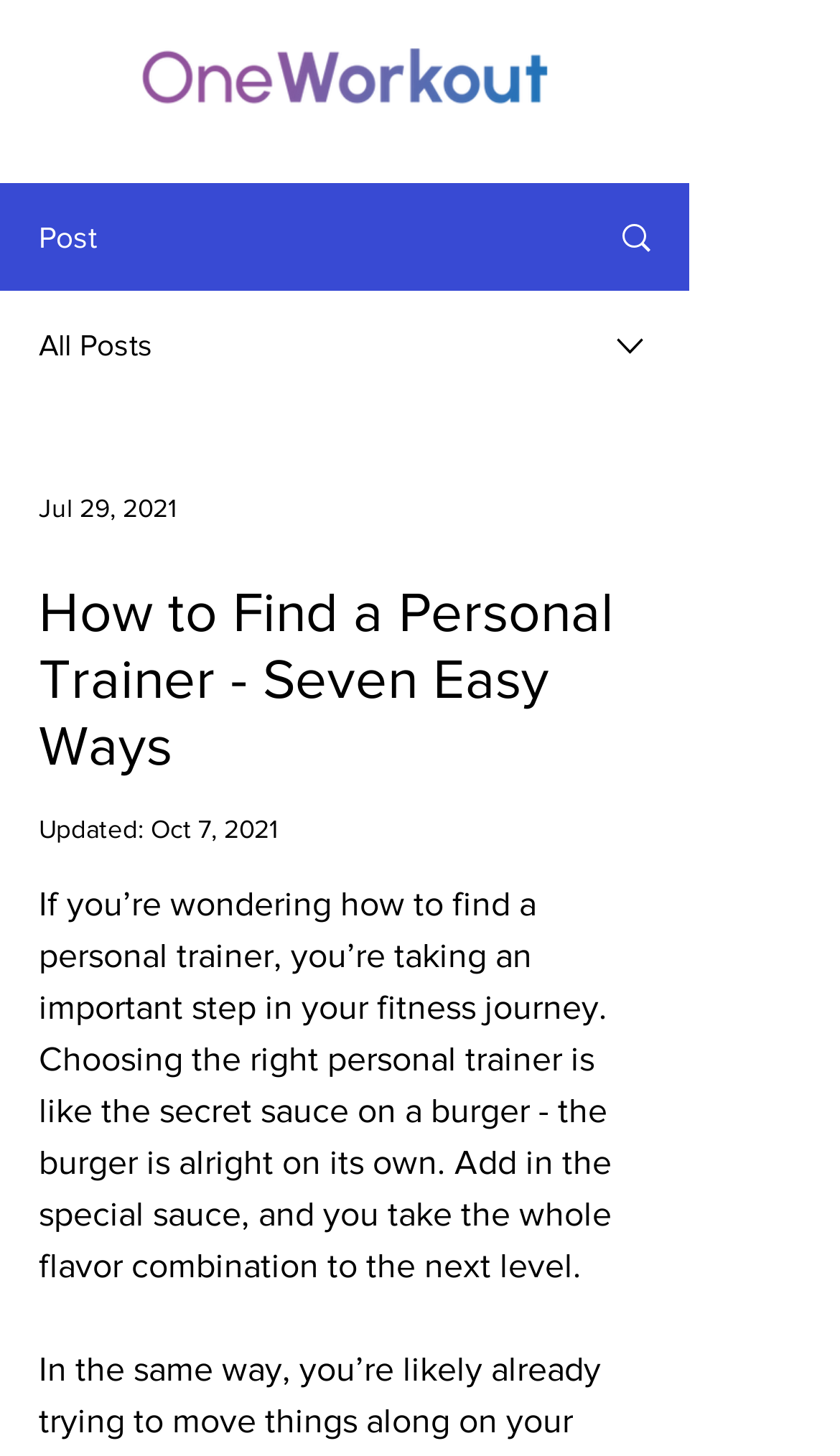What is the category of the post?
Provide an in-depth and detailed explanation in response to the question.

Although the category is not explicitly stated, the content of the post is about finding a personal trainer, which implies that the category is related to fitness. Therefore, I infer that the category of the post is fitness.